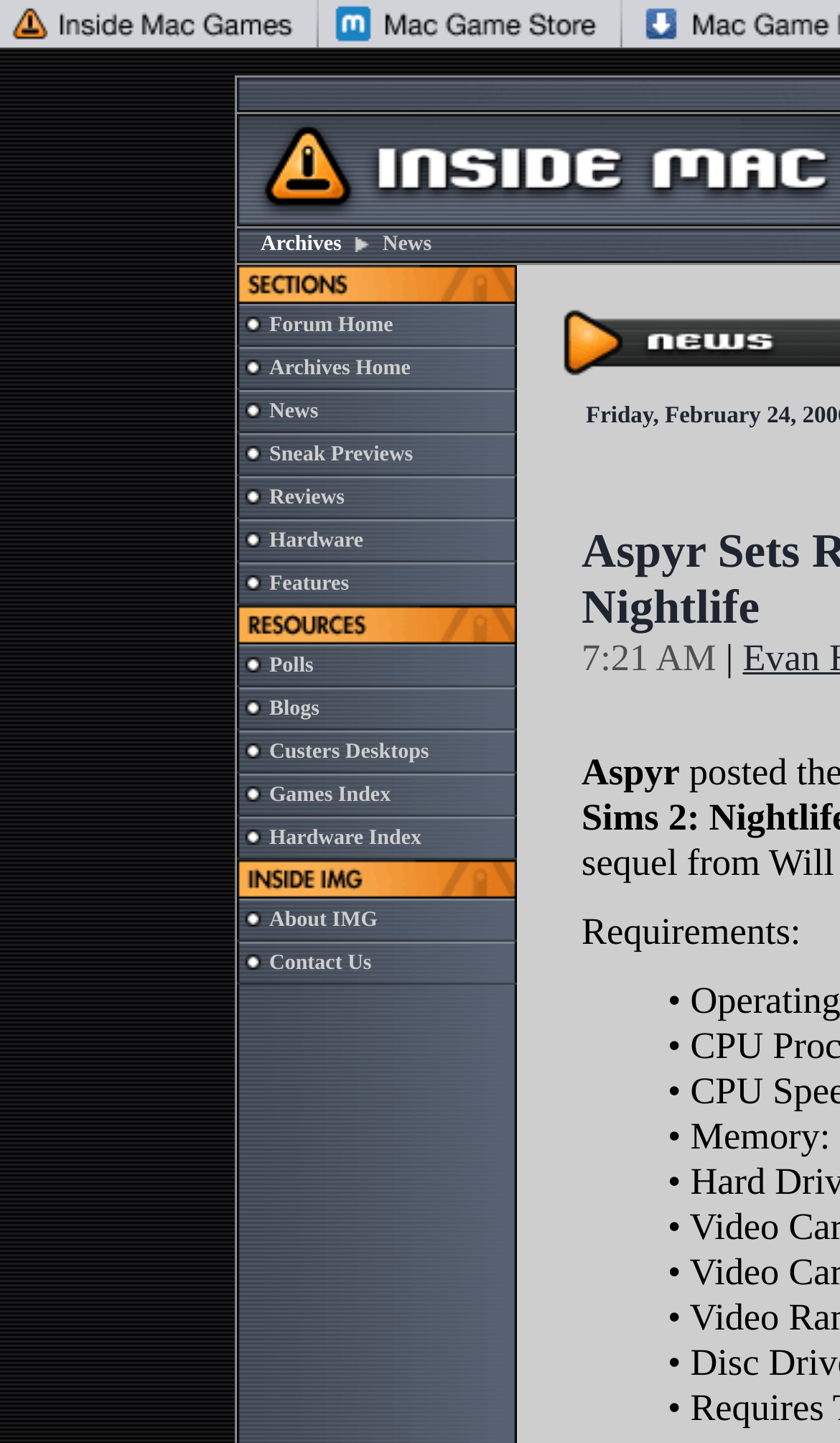Please provide a one-word or phrase answer to the question: 
How many images are there in the topmost table cell?

2